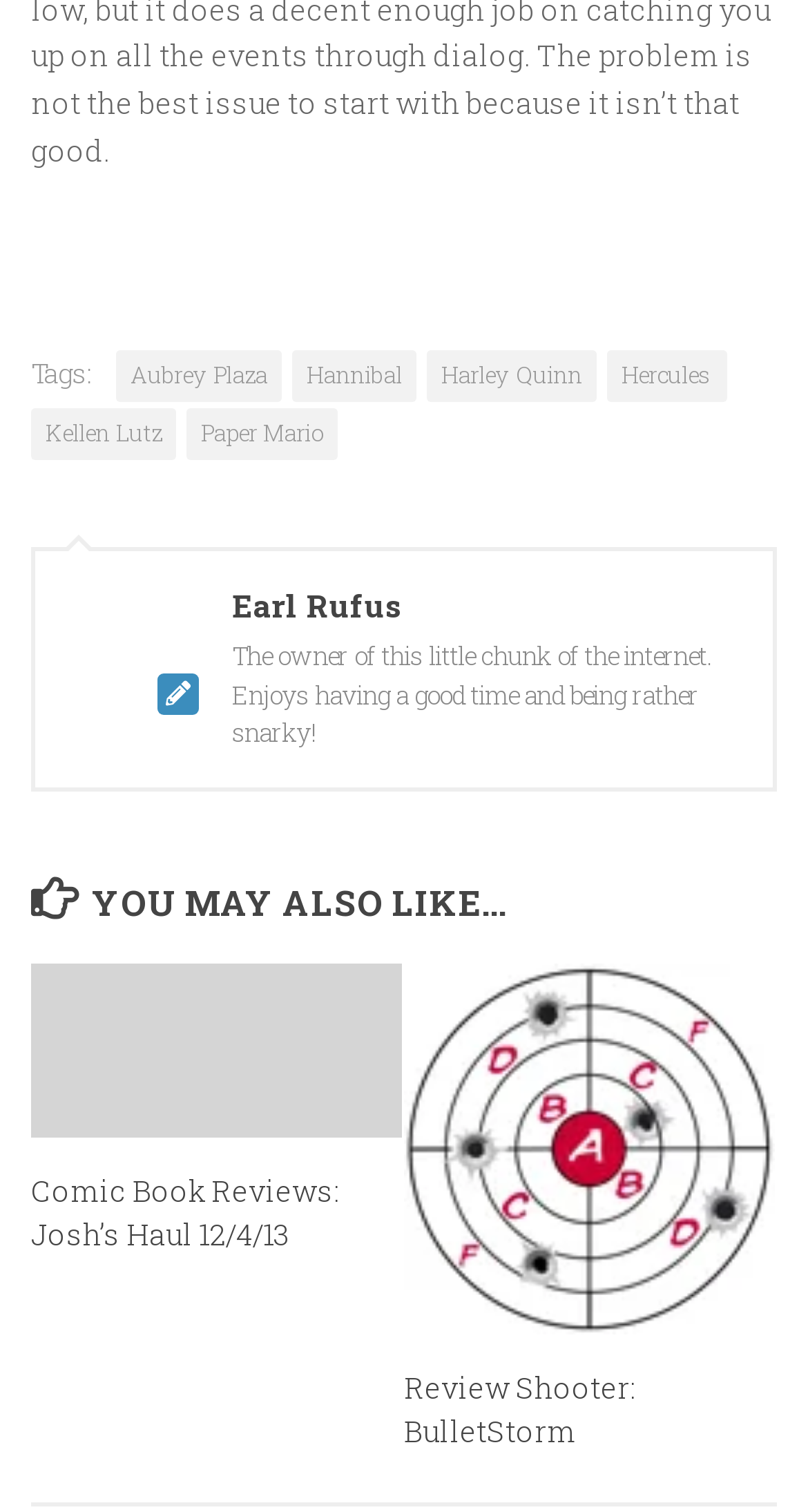Refer to the image and provide a thorough answer to this question:
What is the name of the website owner?

The answer can be found in the static text element with the text 'Earl Rufus' which is located at the top of the webpage, indicating that it is the owner of the website.